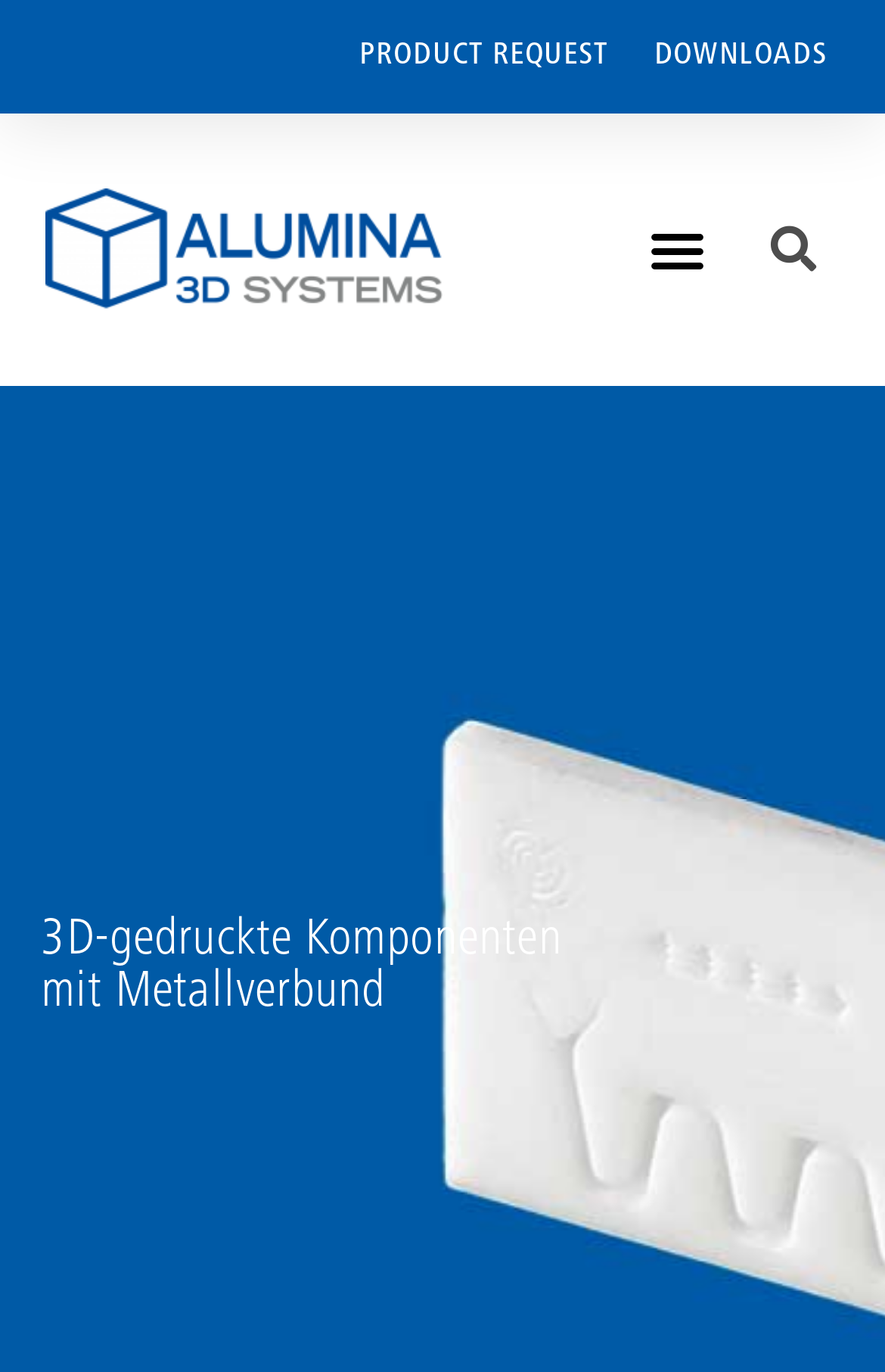Determine the bounding box coordinates in the format (top-left x, top-left y, bottom-right x, bottom-right y). Ensure all values are floating point numbers between 0 and 1. Identify the bounding box of the UI element described by: Menu

[0.717, 0.151, 0.814, 0.213]